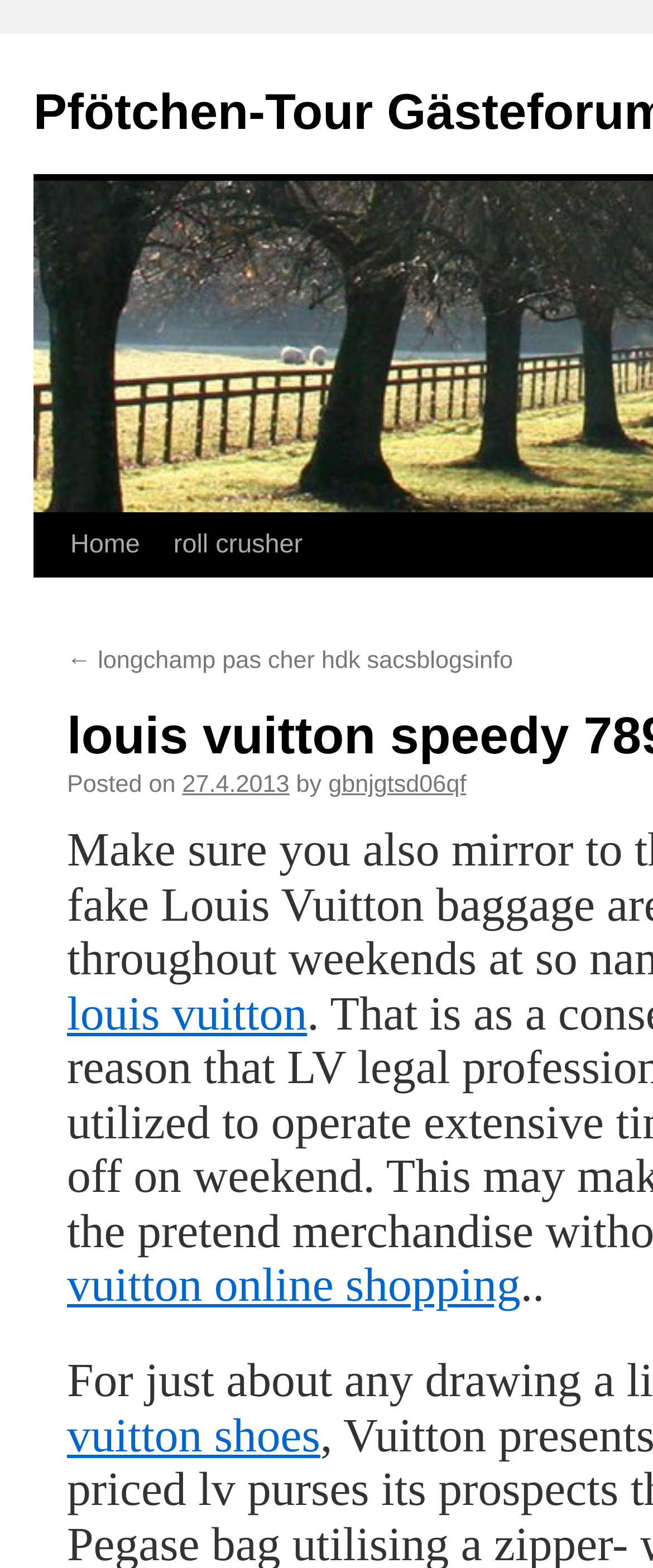Find and indicate the bounding box coordinates of the region you should select to follow the given instruction: "Visit louis vuitton page".

[0.103, 0.631, 0.47, 0.664]